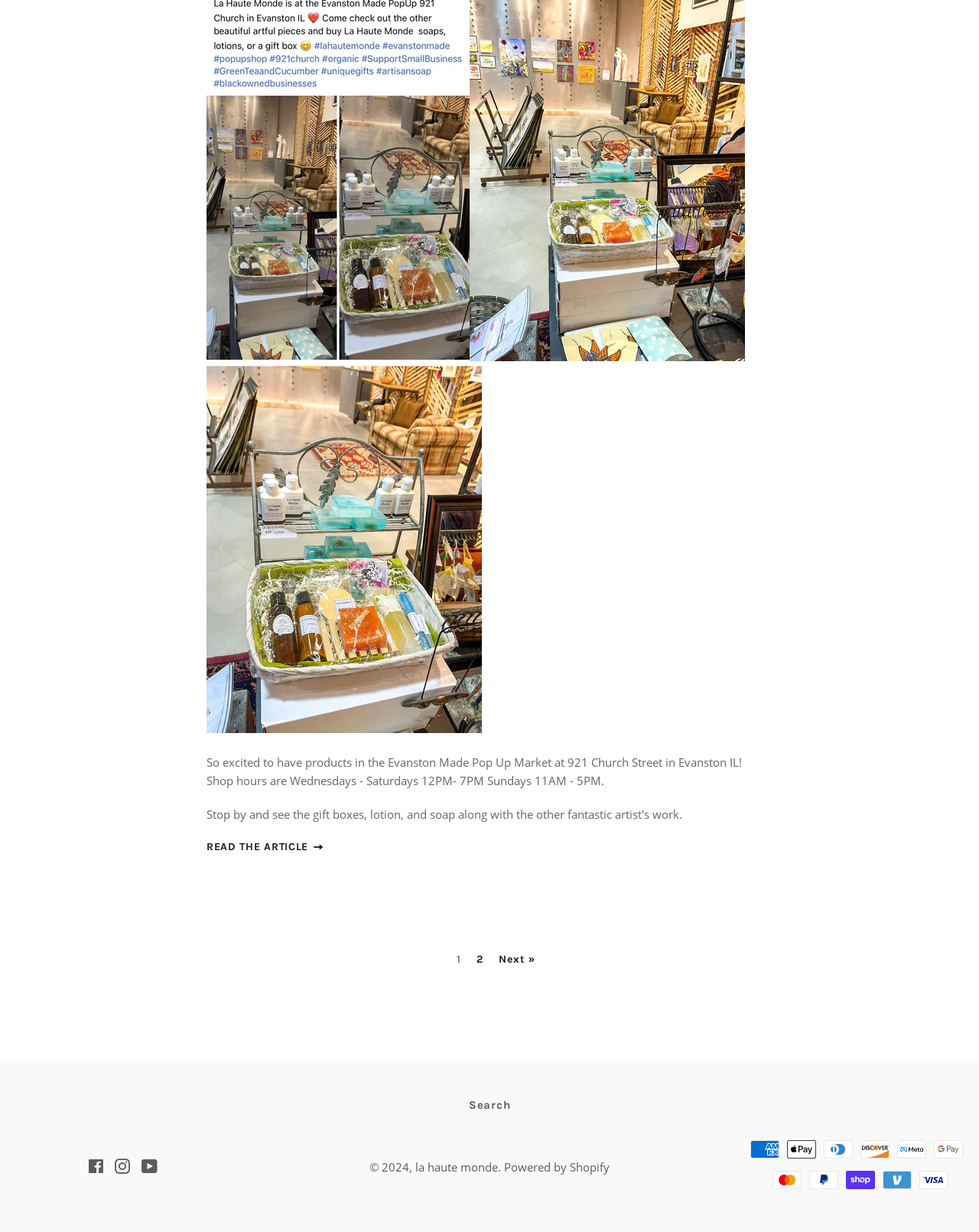From the given element description: "Facebook", find the bounding box for the UI element. Provide the coordinates as four float numbers between 0 and 1, in the order [left, top, right, bottom].

[0.089, 0.941, 0.106, 0.954]